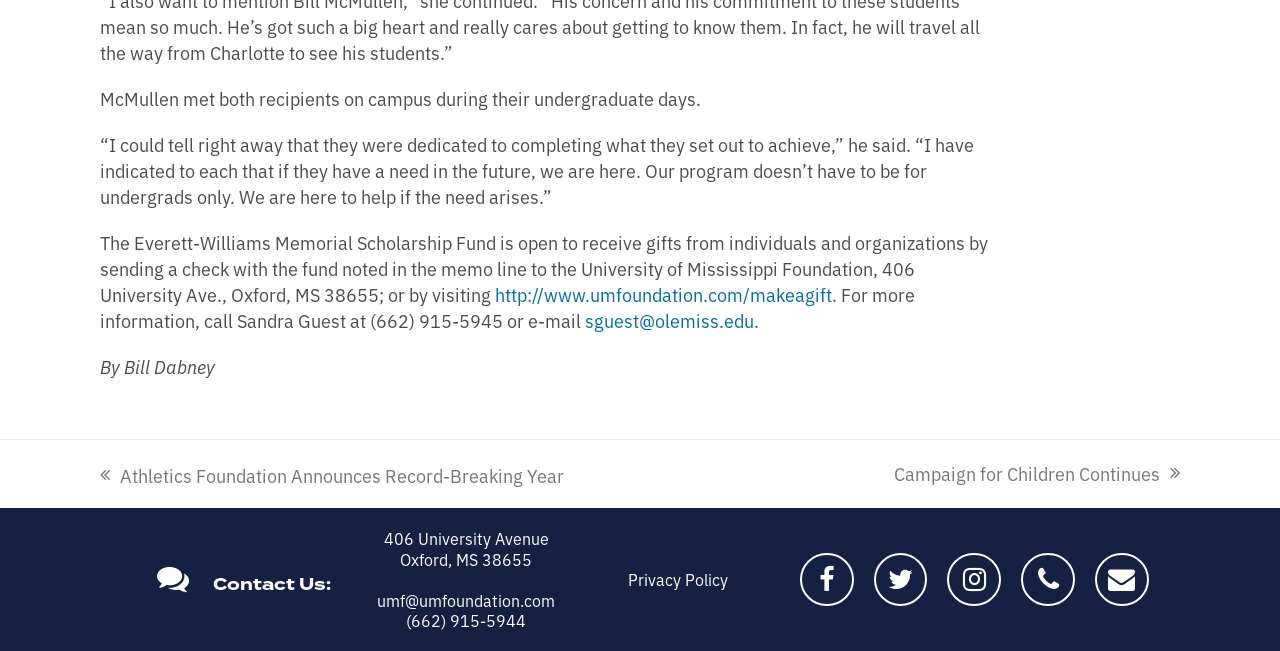Pinpoint the bounding box coordinates of the element to be clicked to execute the instruction: "contact us via email".

[0.295, 0.904, 0.434, 0.938]